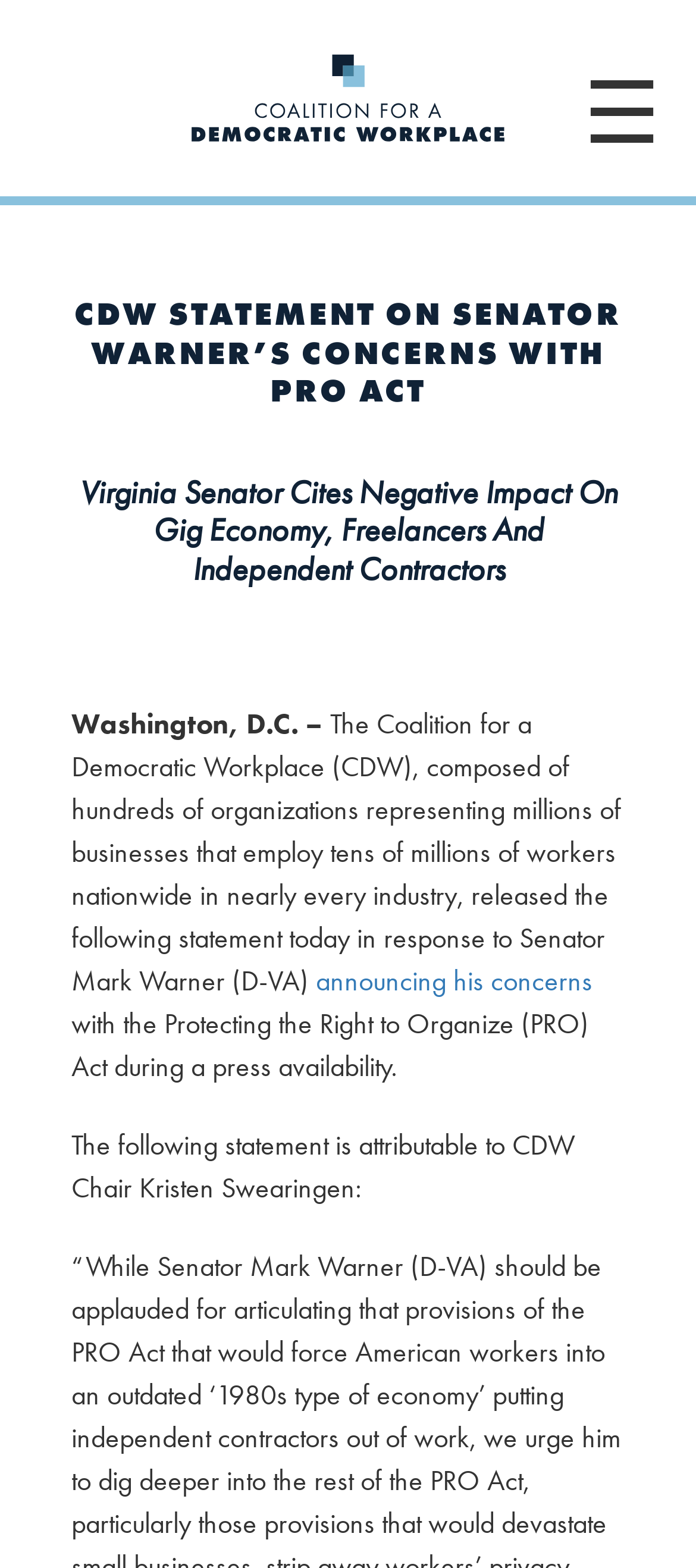Please study the image and answer the question comprehensively:
What is the name of the organization releasing the statement?

The organization's name is mentioned in the text as 'The Coalition for a Democratic Workplace (CDW)' which is composed of hundreds of organizations representing millions of businesses.